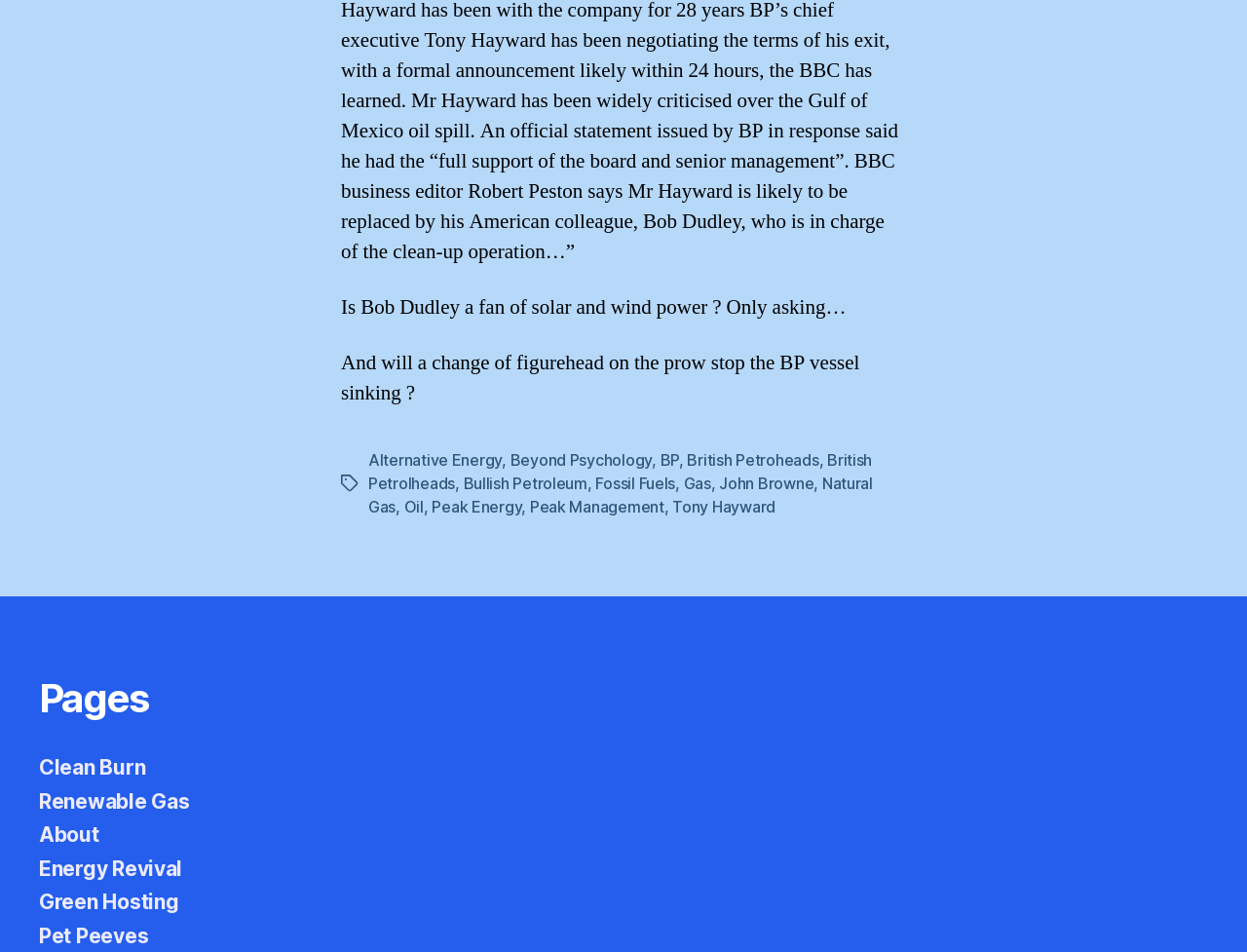Please answer the following question using a single word or phrase: What is the name of the section below the article?

Pages